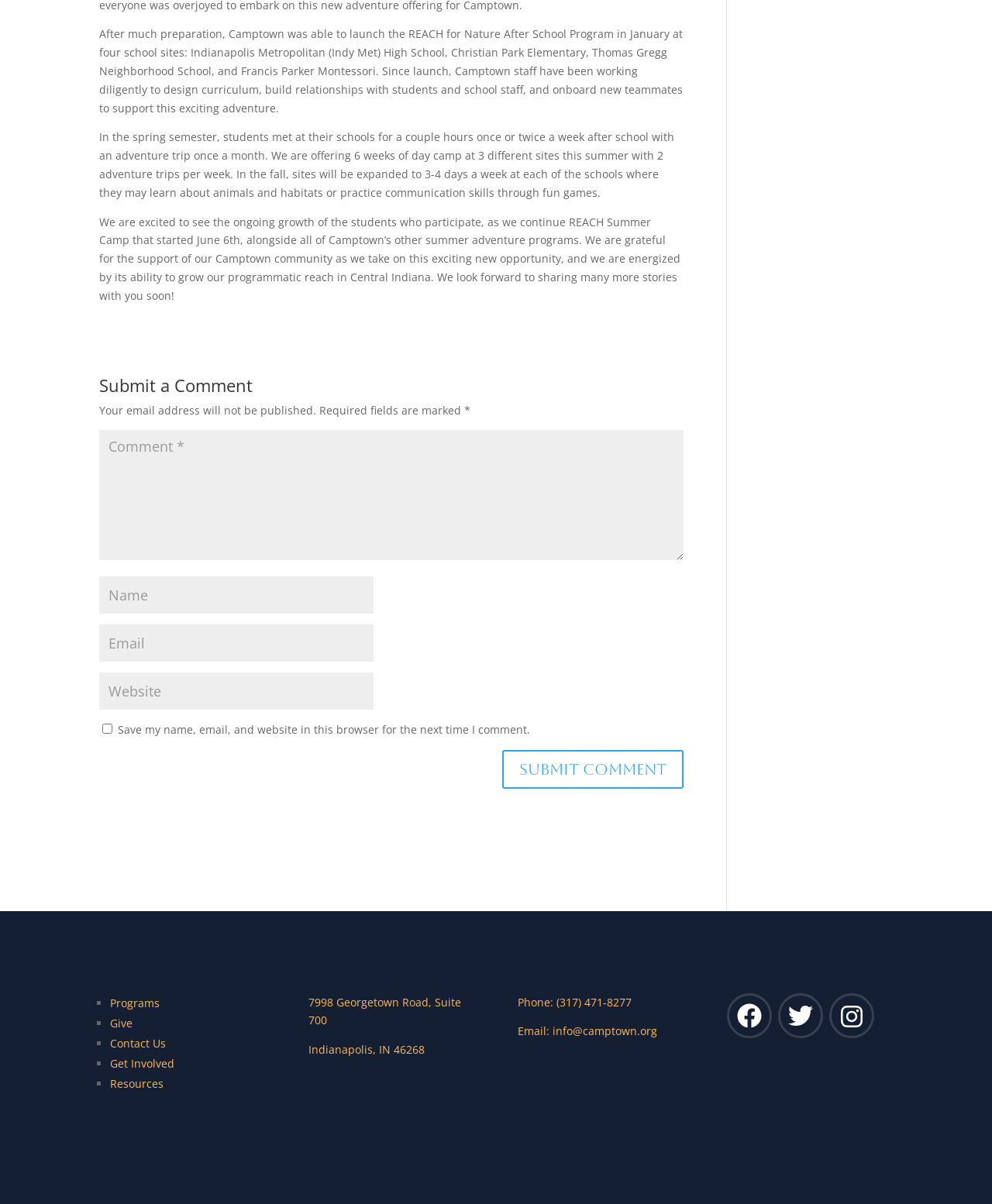Based on the element description "3 Common Home Hazards", predict the bounding box coordinates of the UI element.

None